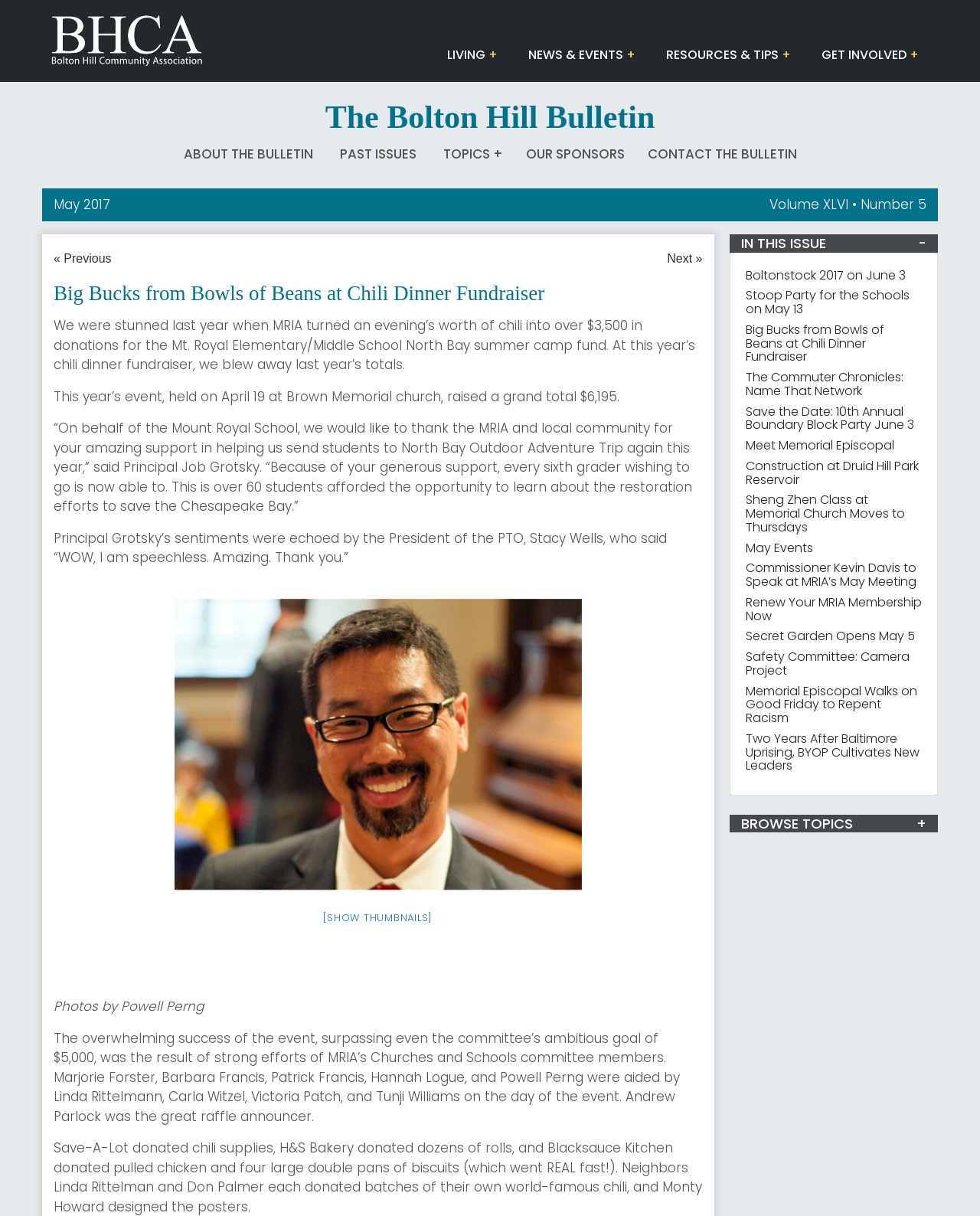Generate a comprehensive description of the contents of the webpage.

This webpage is about the Bolton Hill community, with a focus on news and events. At the top, there is a navigation menu with links to "LIVING", "NEWS & EVENTS", "RESOURCES & TIPS", and "GET INVOLVED". Below the menu, there is a heading "The Bolton Hill Bulletin" with a link to it. 

To the right of the heading, there are several links to articles, including "ABOUT THE BULLETIN", "PAST ISSUES", "TOPICS +", and "OUR SPONSORS". Further down, there is a date "May 2017" and a volume number "Volume XLVI • Number 5". 

The main content of the page is an article about a chili dinner fundraiser, which raised over $6,000 for the Mt. Royal Elementary/Middle School North Bay summer camp fund. The article includes several paragraphs of text, as well as a link to a photo and a mention of the event's sponsors. 

Below the article, there are links to other articles, including "Boltonstock 2017 on June 3", "Stoop Party for the Schools on May 13", and "Meet Memorial Episcopal". There is also a section titled "IN THIS ISSUE -" with a button to expand it, and a section titled "BROWSE TOPICS +" with a button to expand it.